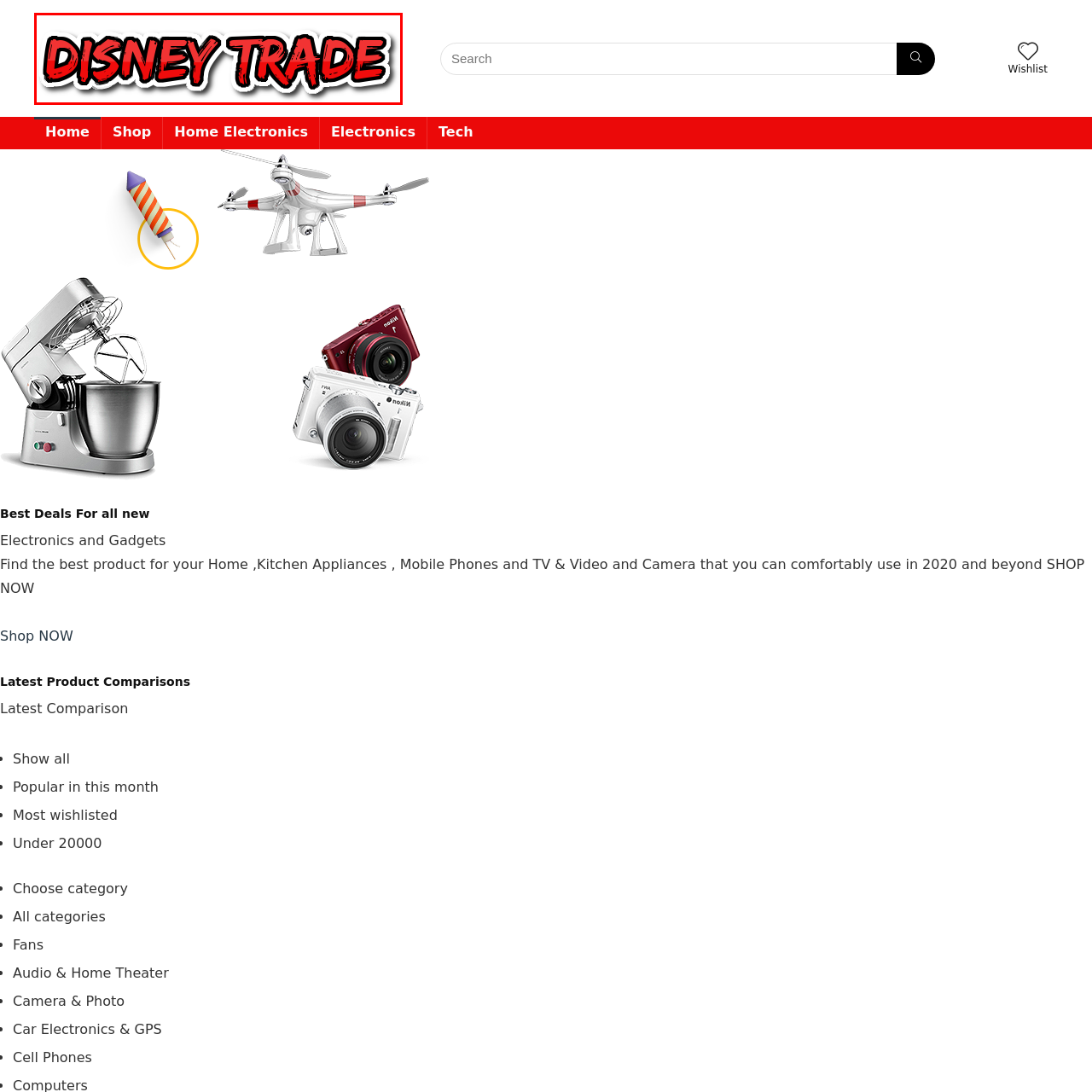Examine the image highlighted by the red boundary, What type of products does Disney Trade likely sell? Provide your answer in a single word or phrase.

Disney-themed items